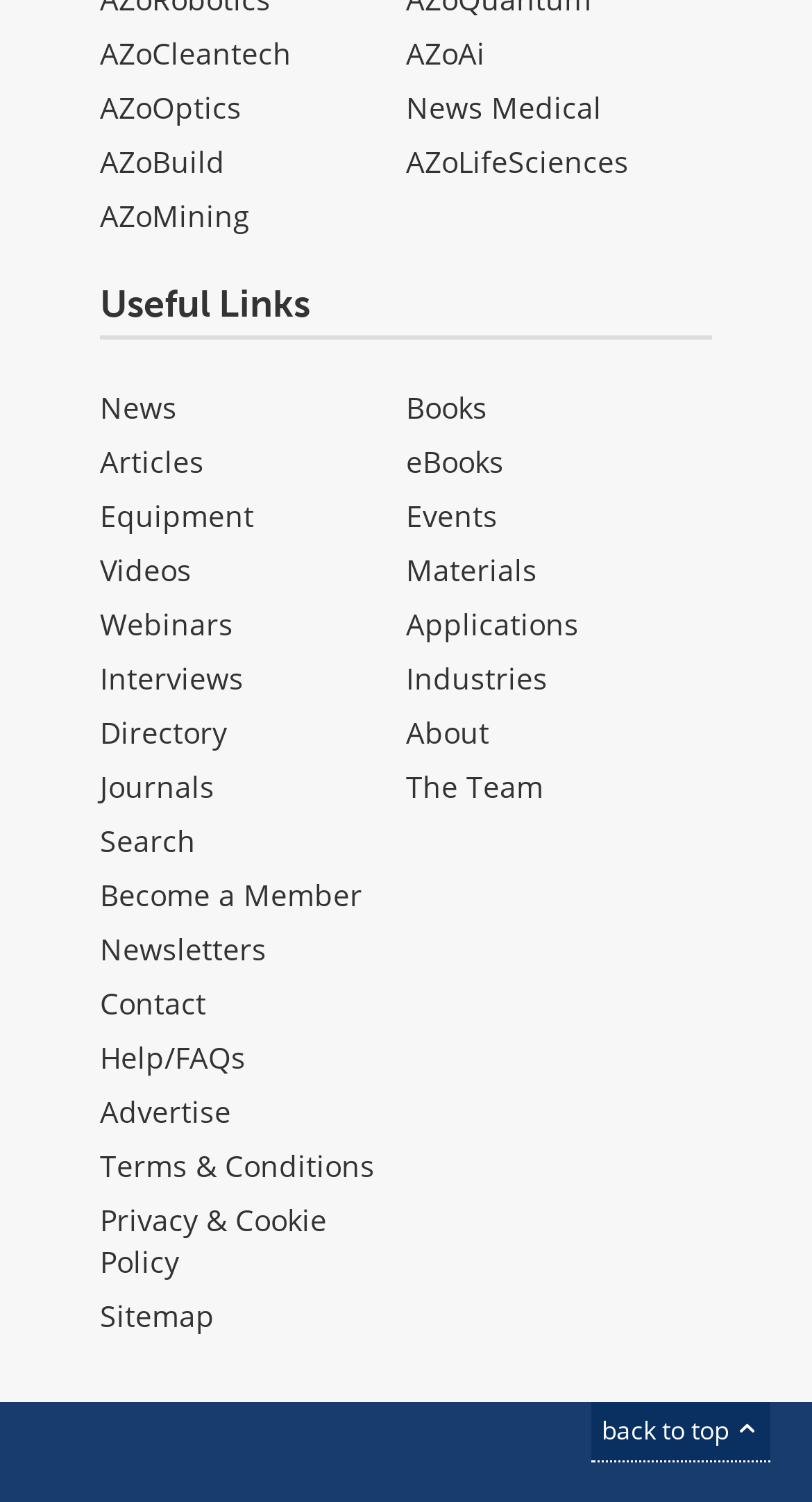How many links are related to publications?
Respond with a short answer, either a single word or a phrase, based on the image.

5